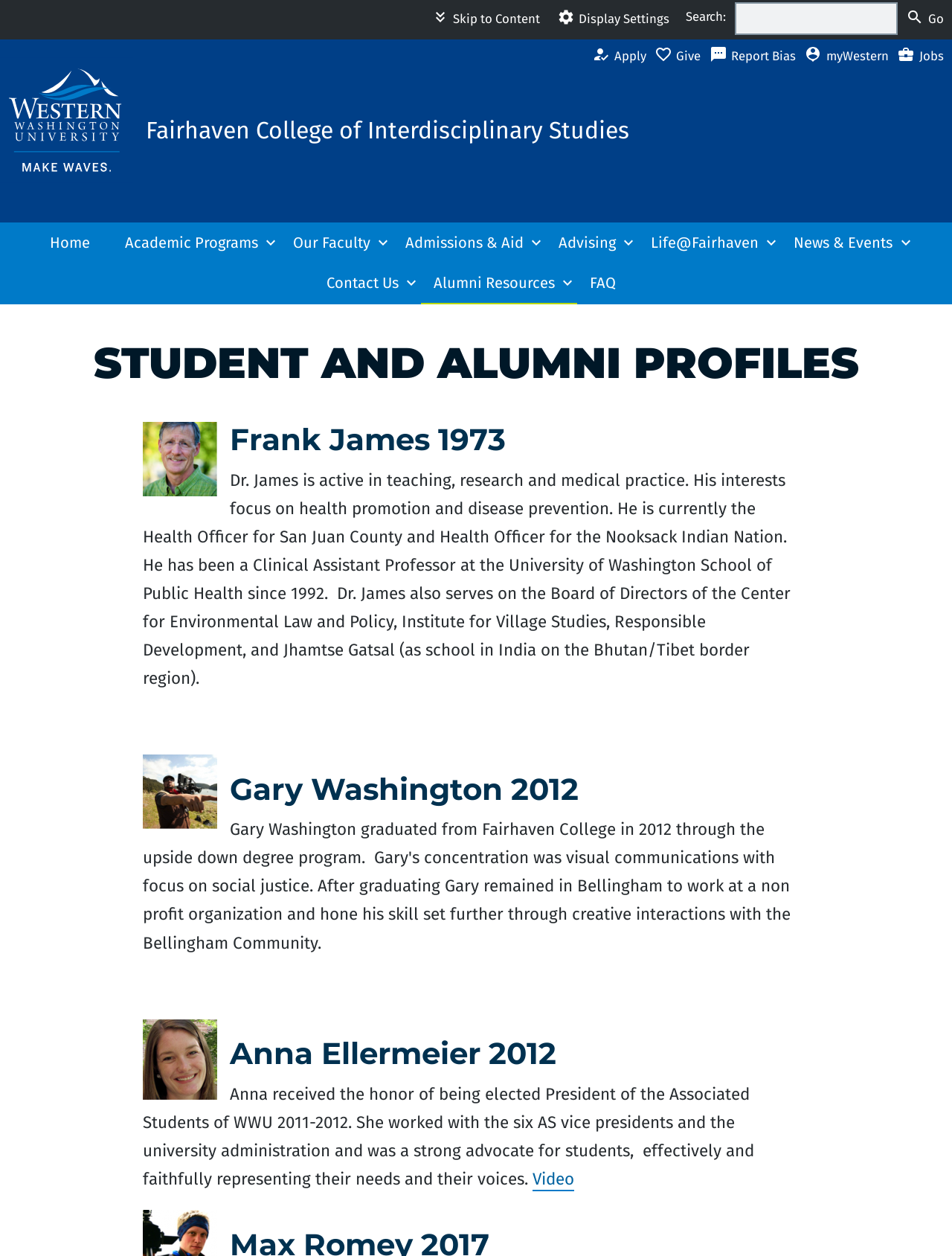What is the current role of Frank James?
Please provide a comprehensive answer based on the contents of the image.

According to the text under the 'Frank James 1973' heading, it is mentioned that 'He is currently the Health Officer for San Juan County and Health Officer for the Nooksack Indian Nation.' Therefore, his current role is a Health Officer.